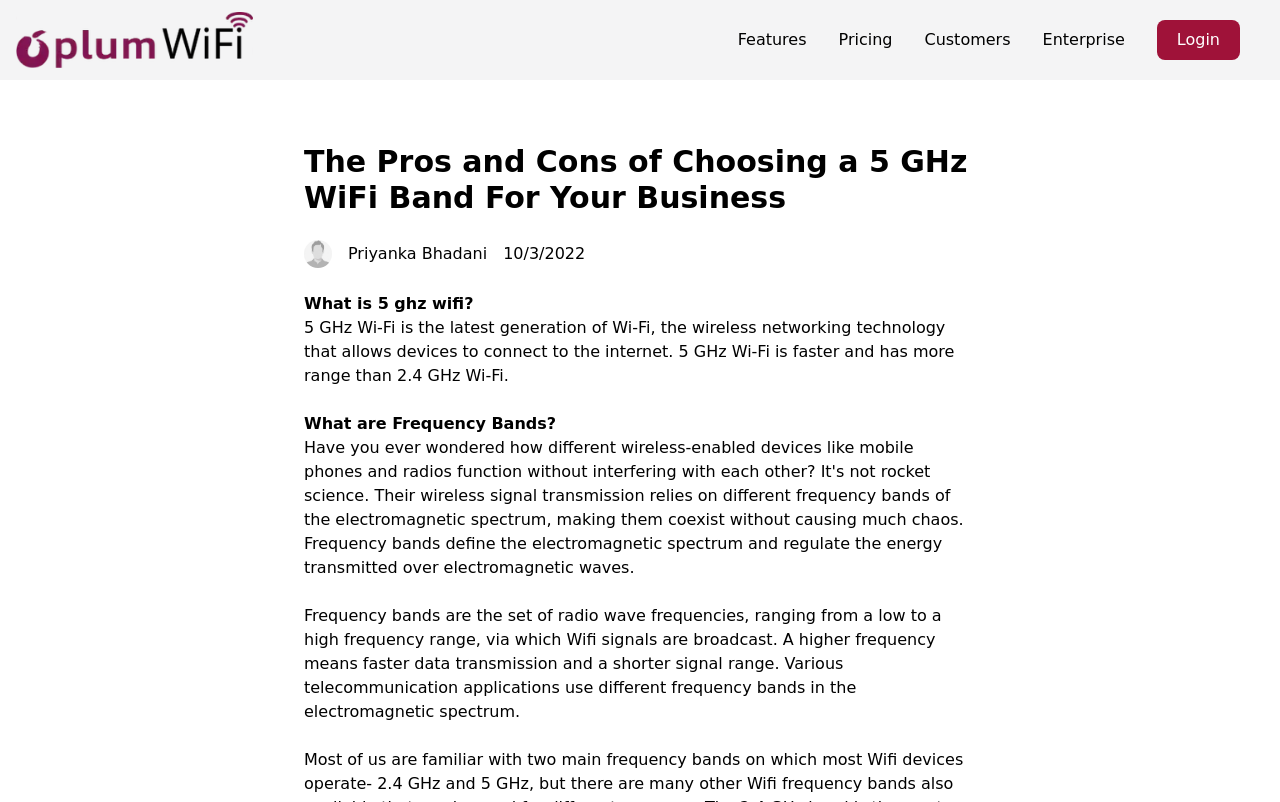Please determine the bounding box coordinates for the UI element described here. Use the format (top-left x, top-left y, bottom-right x, bottom-right y) with values bounded between 0 and 1: parent_node: Features

[0.012, 0.015, 0.198, 0.085]